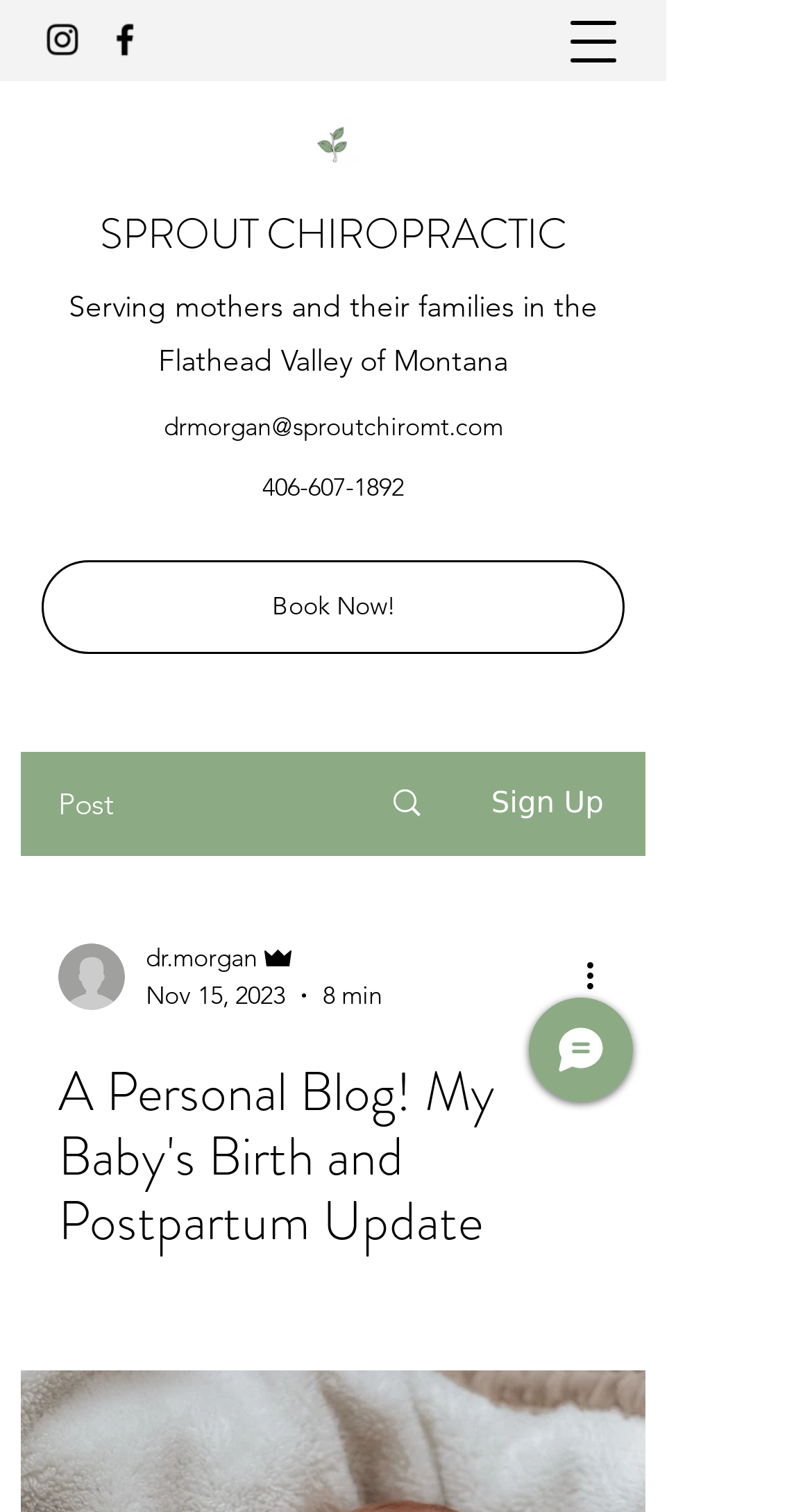Using a single word or phrase, answer the following question: 
What is the phone number of the chiropractic clinic?

406-607-1892